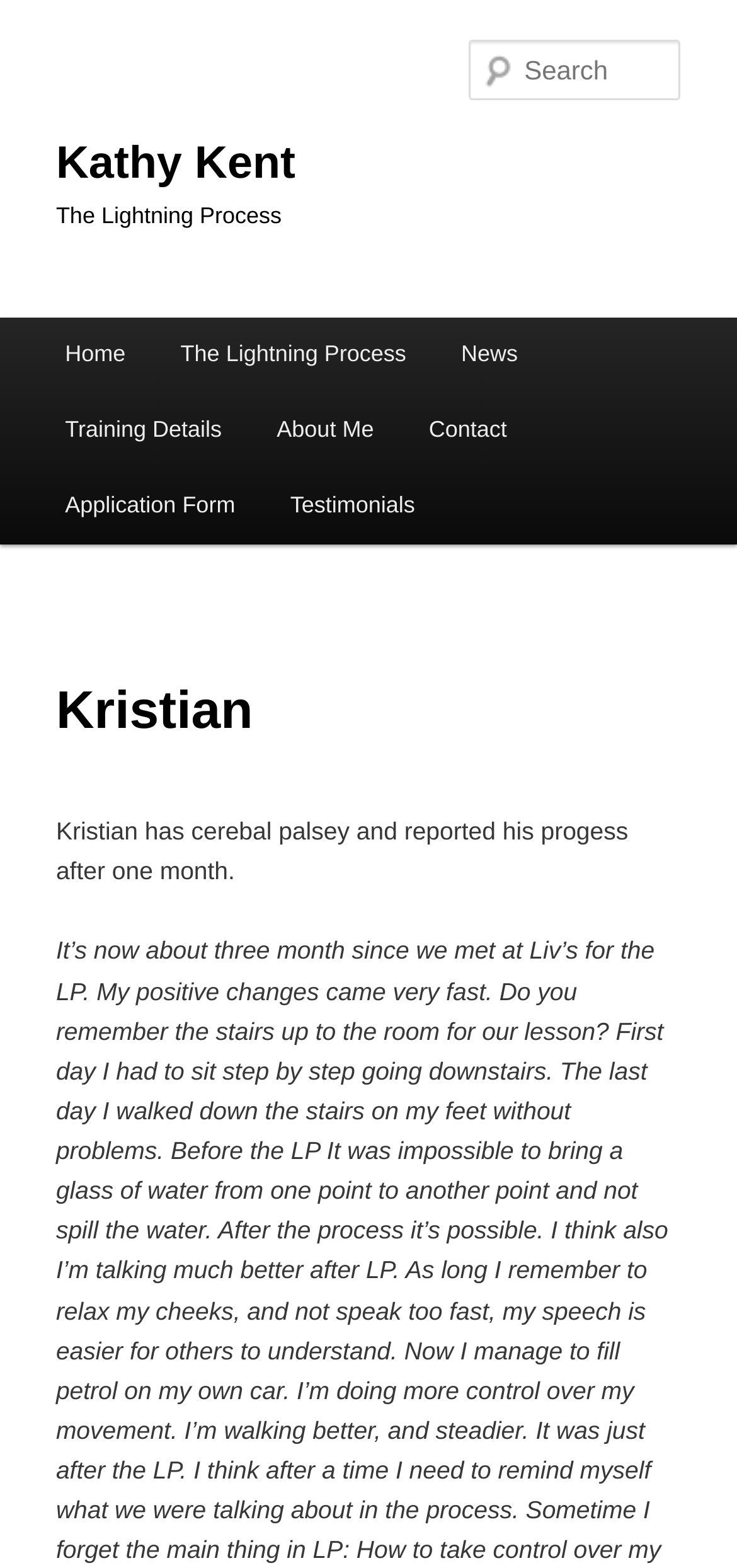Can you find the bounding box coordinates for the element that needs to be clicked to execute this instruction: "go to home page"? The coordinates should be given as four float numbers between 0 and 1, i.e., [left, top, right, bottom].

[0.051, 0.203, 0.208, 0.251]